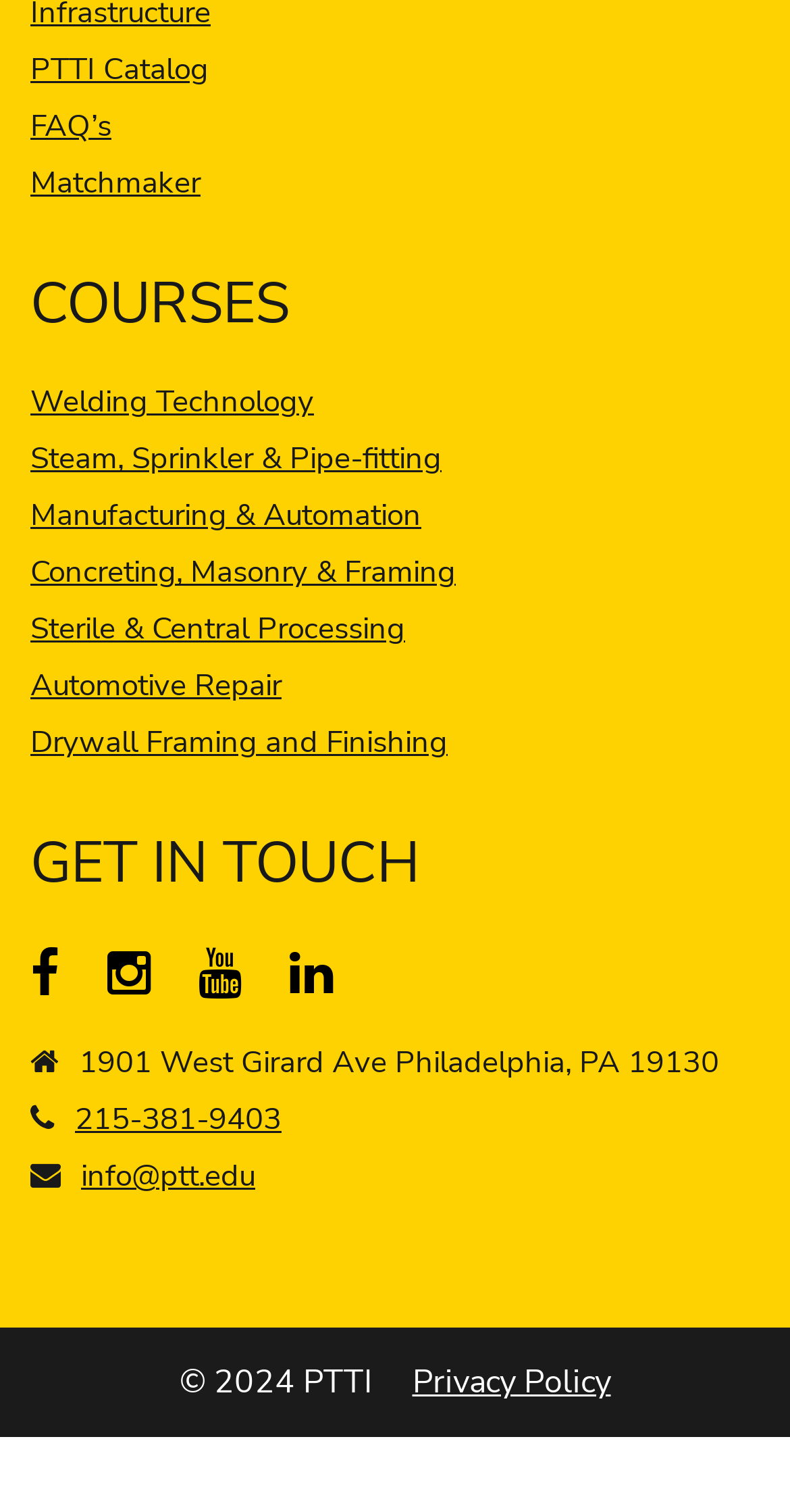Please provide a comprehensive response to the question below by analyzing the image: 
What is the address of PTTI?

I found the address of PTTI in the 'GET IN TOUCH' section, which is '1901 West Girard Ave Philadelphia, PA 19130'.